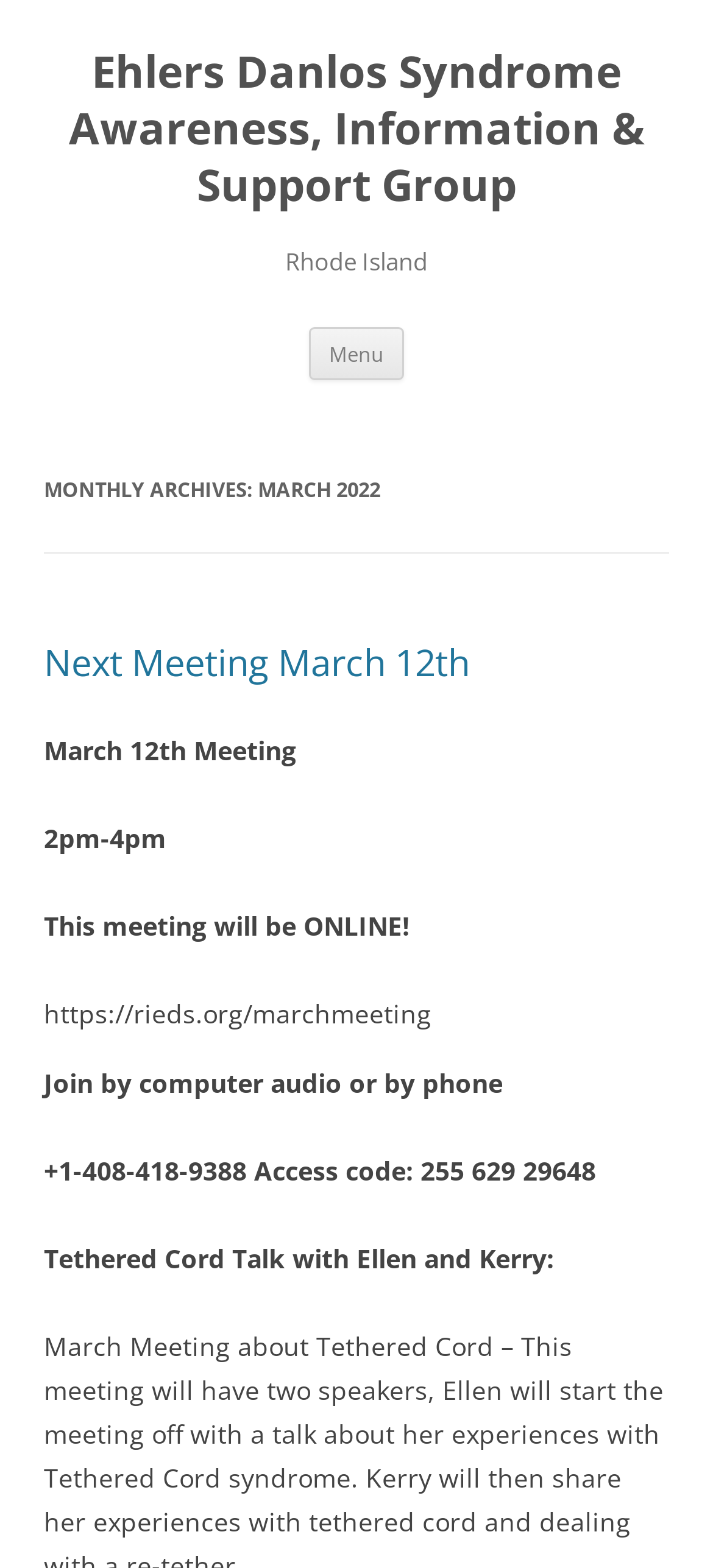Determine the bounding box coordinates for the HTML element described here: "Next Meeting March 12th".

[0.062, 0.407, 0.659, 0.439]